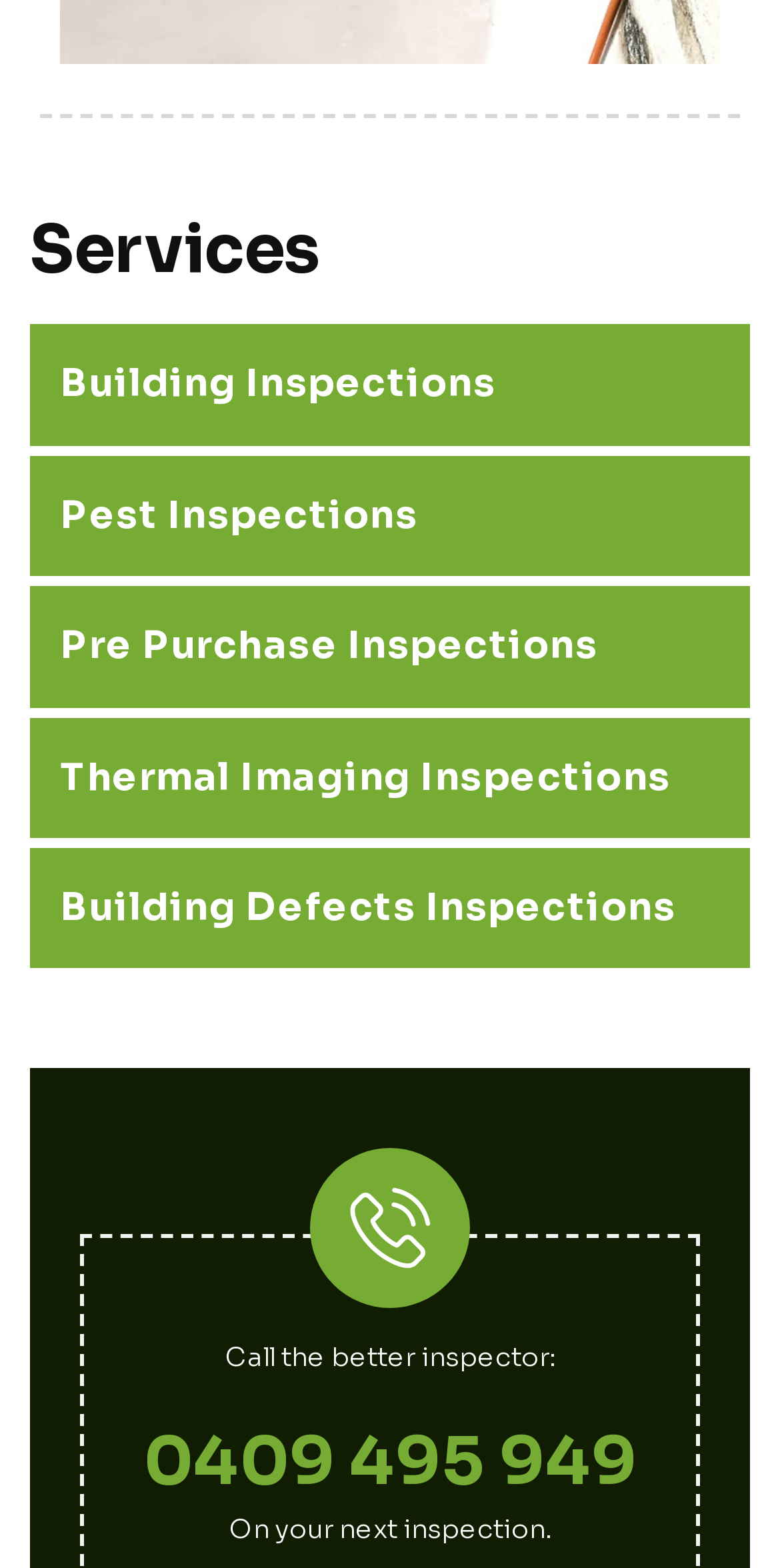Please answer the following question using a single word or phrase: What is the last service listed?

Building Defects Inspections